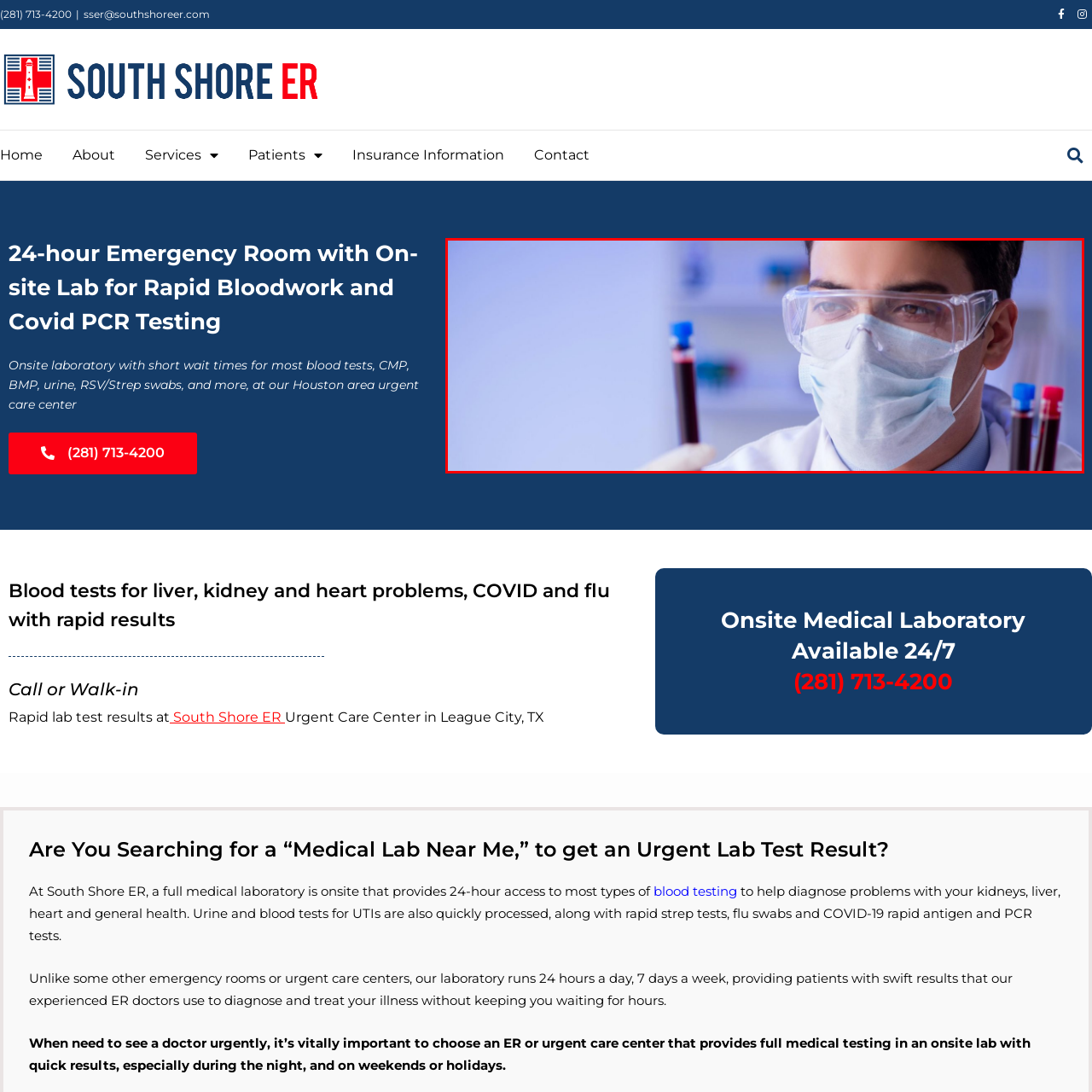Examine the contents within the red bounding box and respond with a single word or phrase: Where is the South Shore ER Urgent Care Center located?

League City, Texas